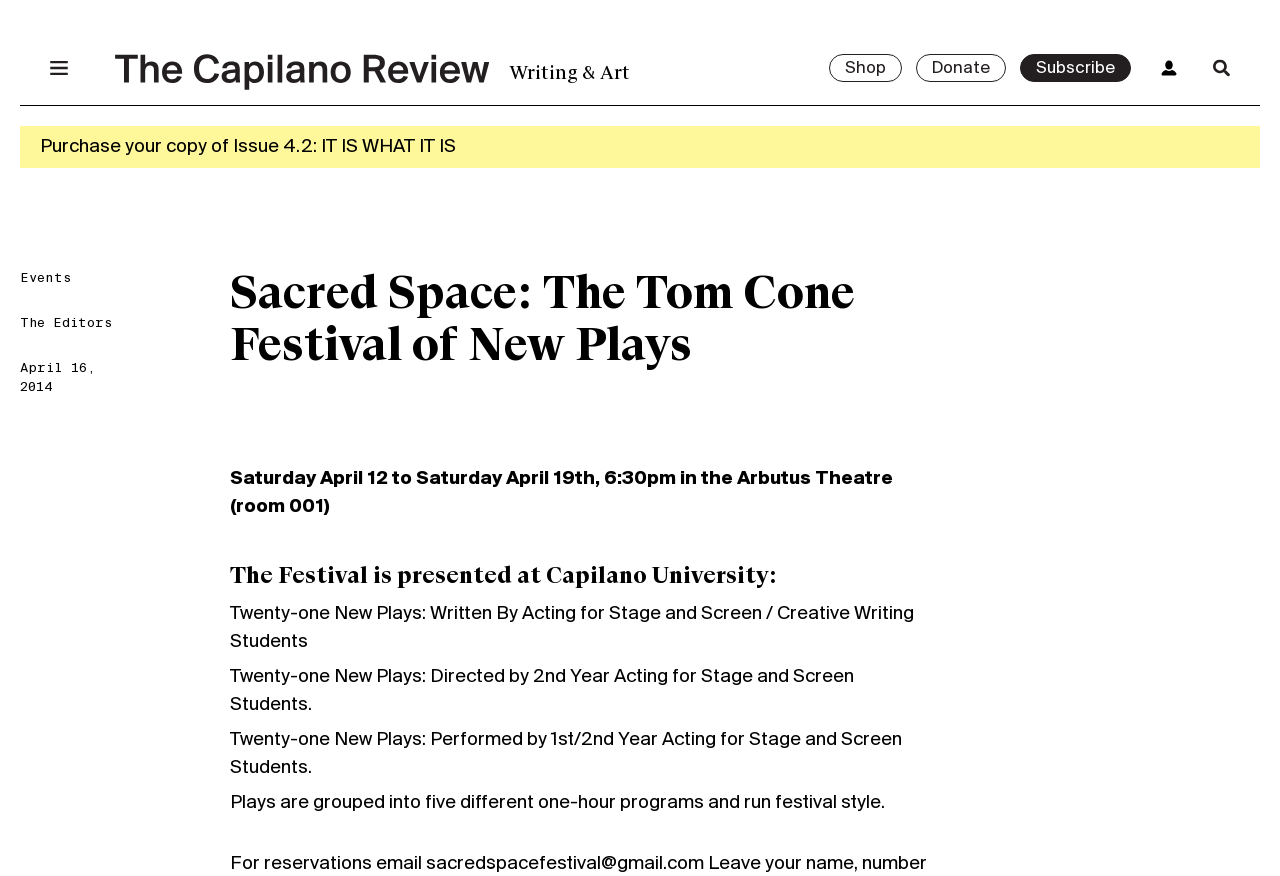Determine the bounding box coordinates (top-left x, top-left y, bottom-right x, bottom-right y) of the UI element described in the following text: The Editors

[0.016, 0.36, 0.088, 0.377]